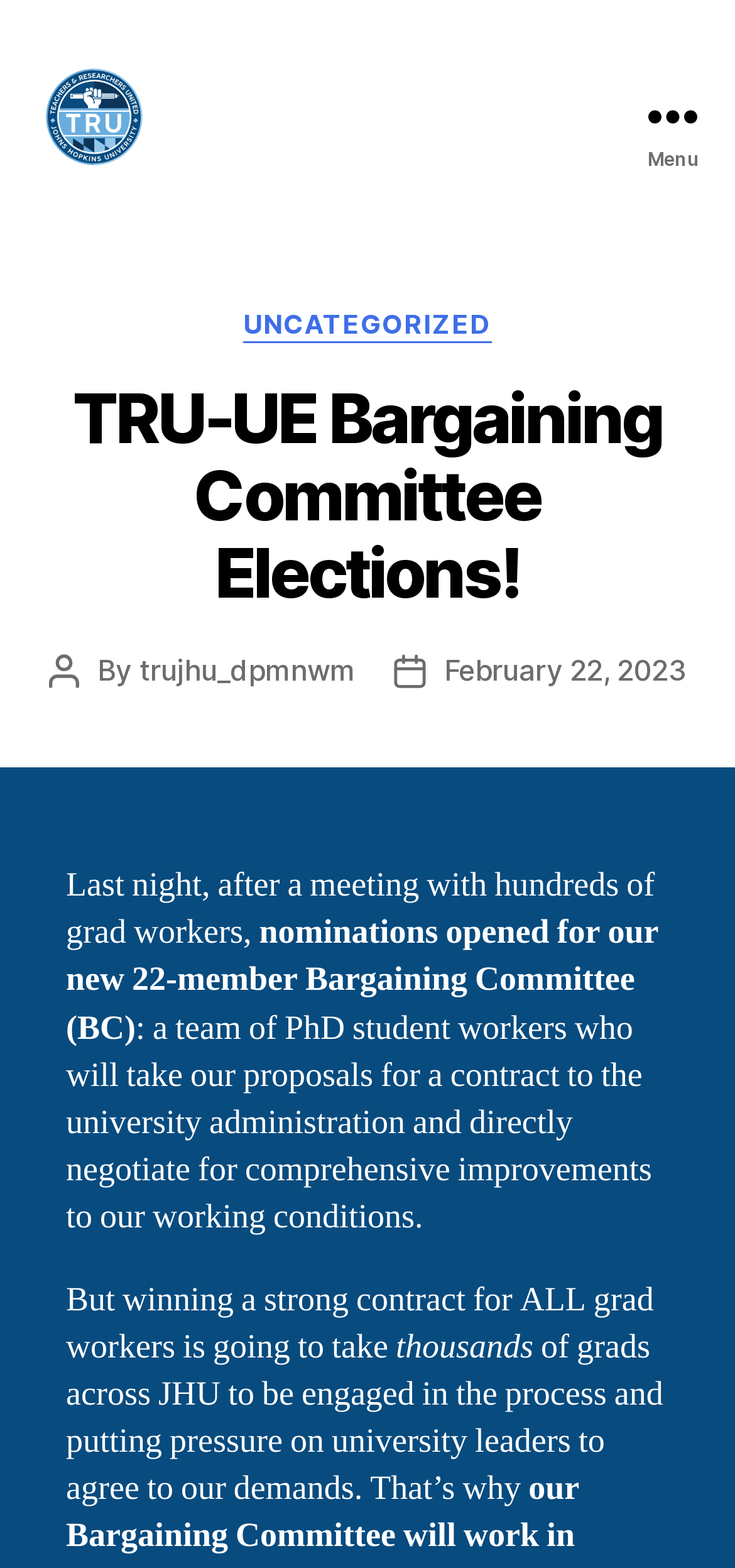When was the post published?
Look at the image and construct a detailed response to the question.

The publication date of the post can be found in the section below the main heading, where it is written as 'February 22, 2023'.